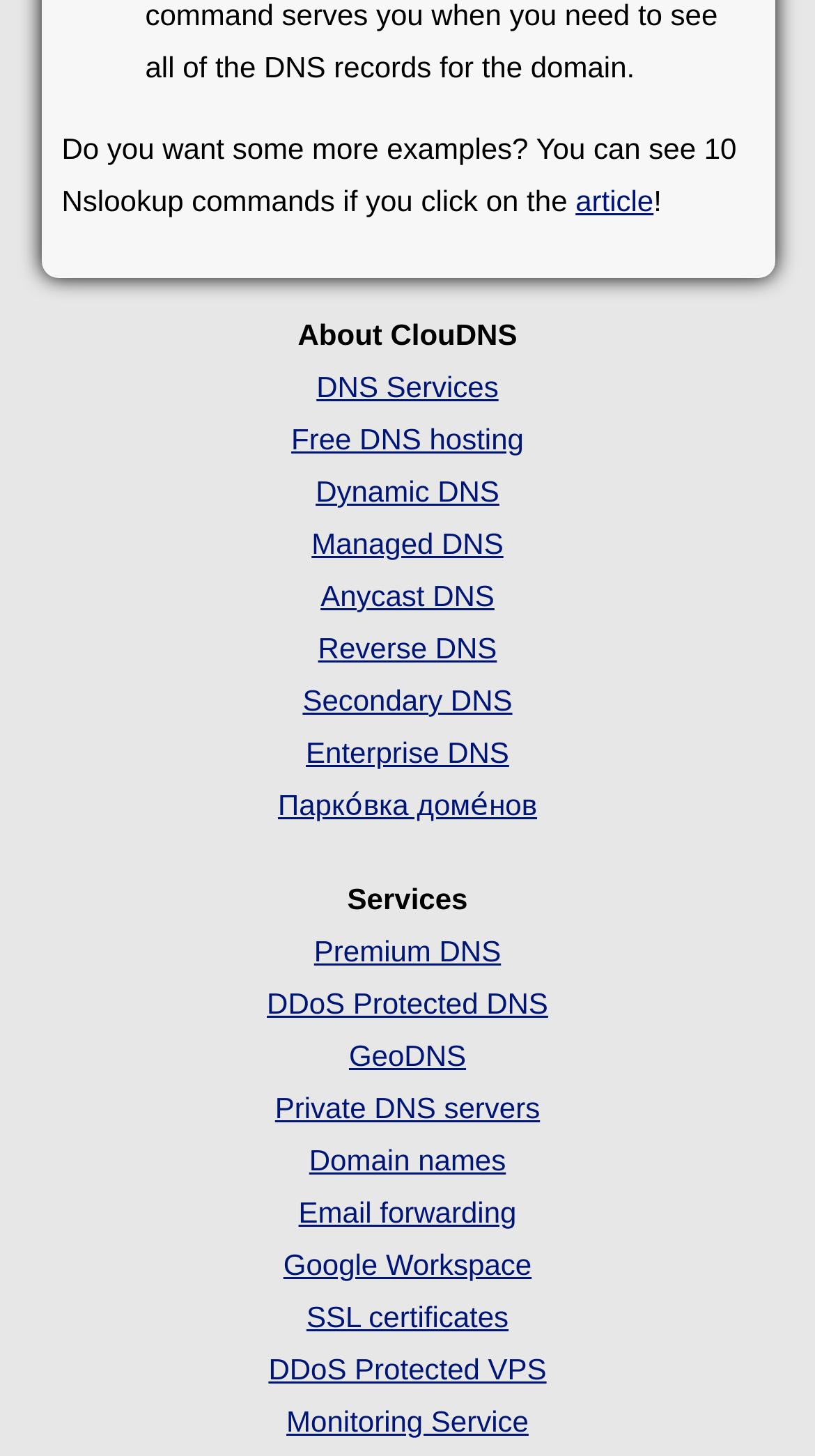Locate the bounding box coordinates of the element I should click to achieve the following instruction: "View Email forwarding".

[0.366, 0.821, 0.634, 0.844]